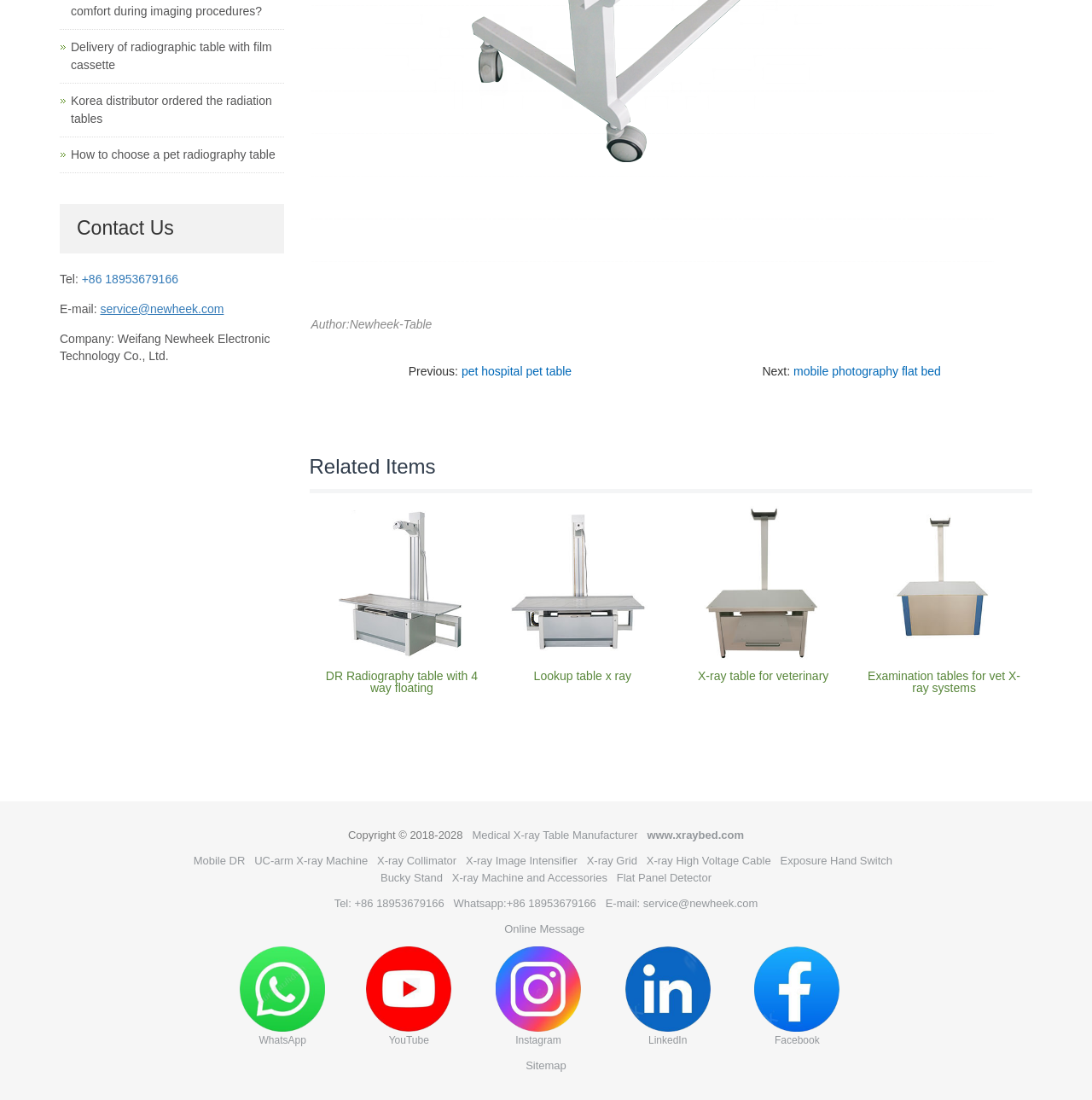What is the copyright year range?
Look at the screenshot and respond with one word or a short phrase.

2018-2028